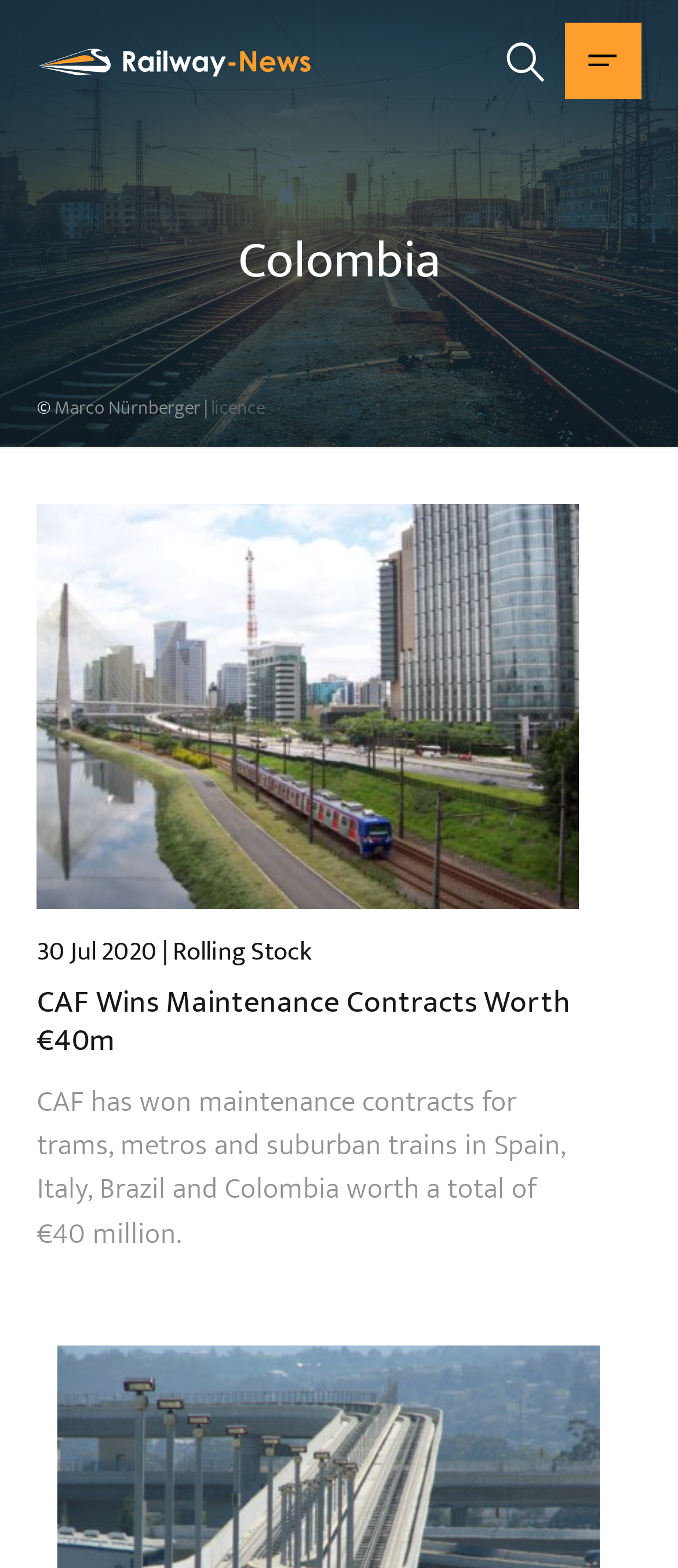Bounding box coordinates should be in the format (top-left x, top-left y, bottom-right x, bottom-right y) and all values should be floating point numbers between 0 and 1. Determine the bounding box coordinate for the UI element described as: Search

[0.722, 0.015, 0.834, 0.063]